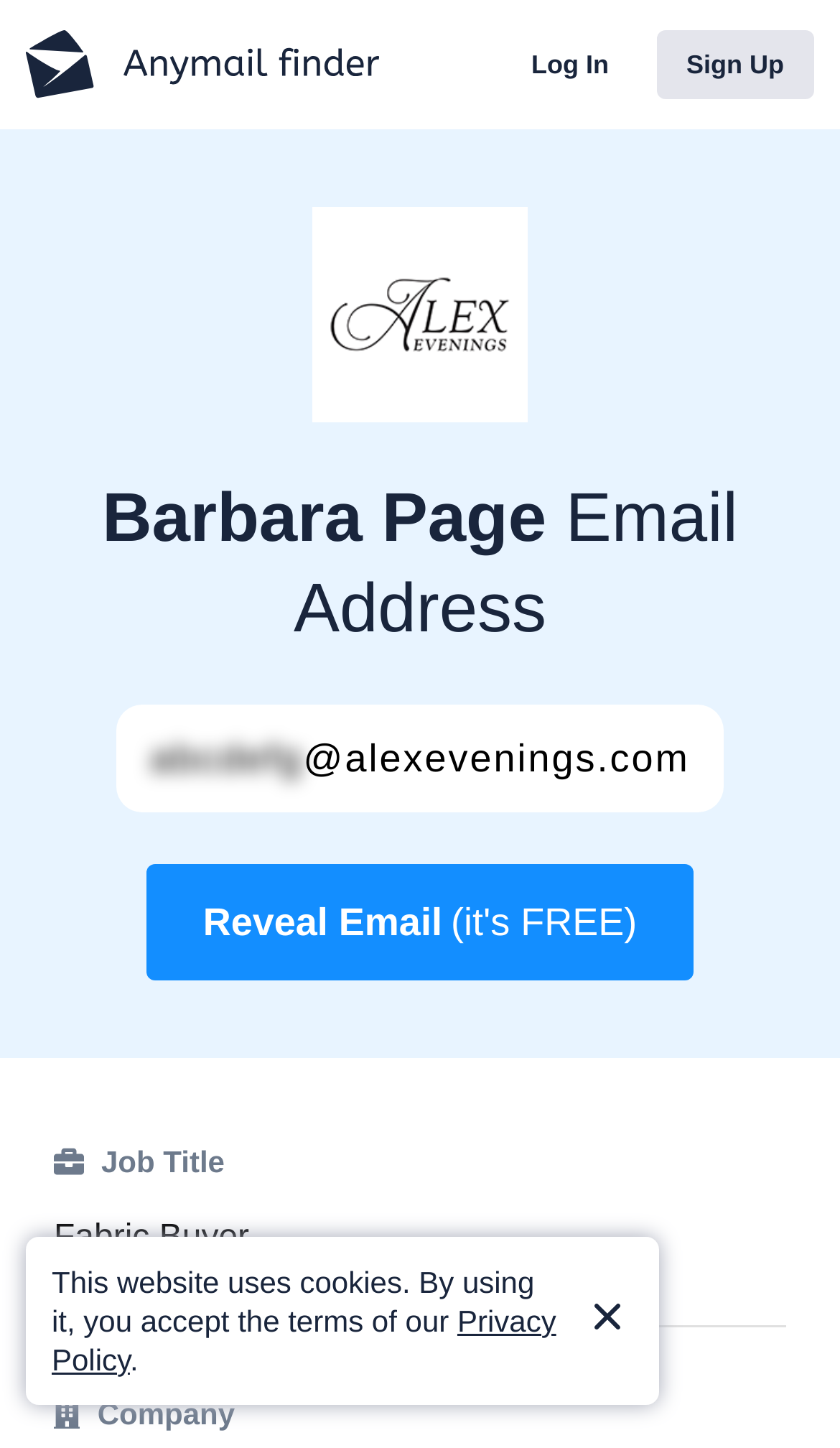Construct a thorough caption encompassing all aspects of the webpage.

The webpage is about getting Barbara Page's email address for free using Anymail Finder. At the top left, there is a small logo image and a link to the website's homepage. To the right of the logo, there are two links, "Log In" and "Sign Up", positioned side by side. Below the logo, there is a larger image of the Alex Evenings logo.

The main content of the webpage is divided into two sections. On the left, there is a heading that reads "Barbara Page Email Address" followed by a subheading with an email address "abcdefg@alexevenings.com". Below the email address, there is a button that says "Reveal Email (it's FREE)".

On the right side of the main content, there are three sections of text and images. The top section has a small image and a static text that reads "Job Title" followed by "Fabric Buyer". The middle section has another small image and a static text that reads "Company". The bottom section has a small image and a static text that reads "This website uses cookies. By using it, you accept the terms of our" followed by a link to the "Privacy Policy".

At the bottom right of the webpage, there is a button with a small image inside.